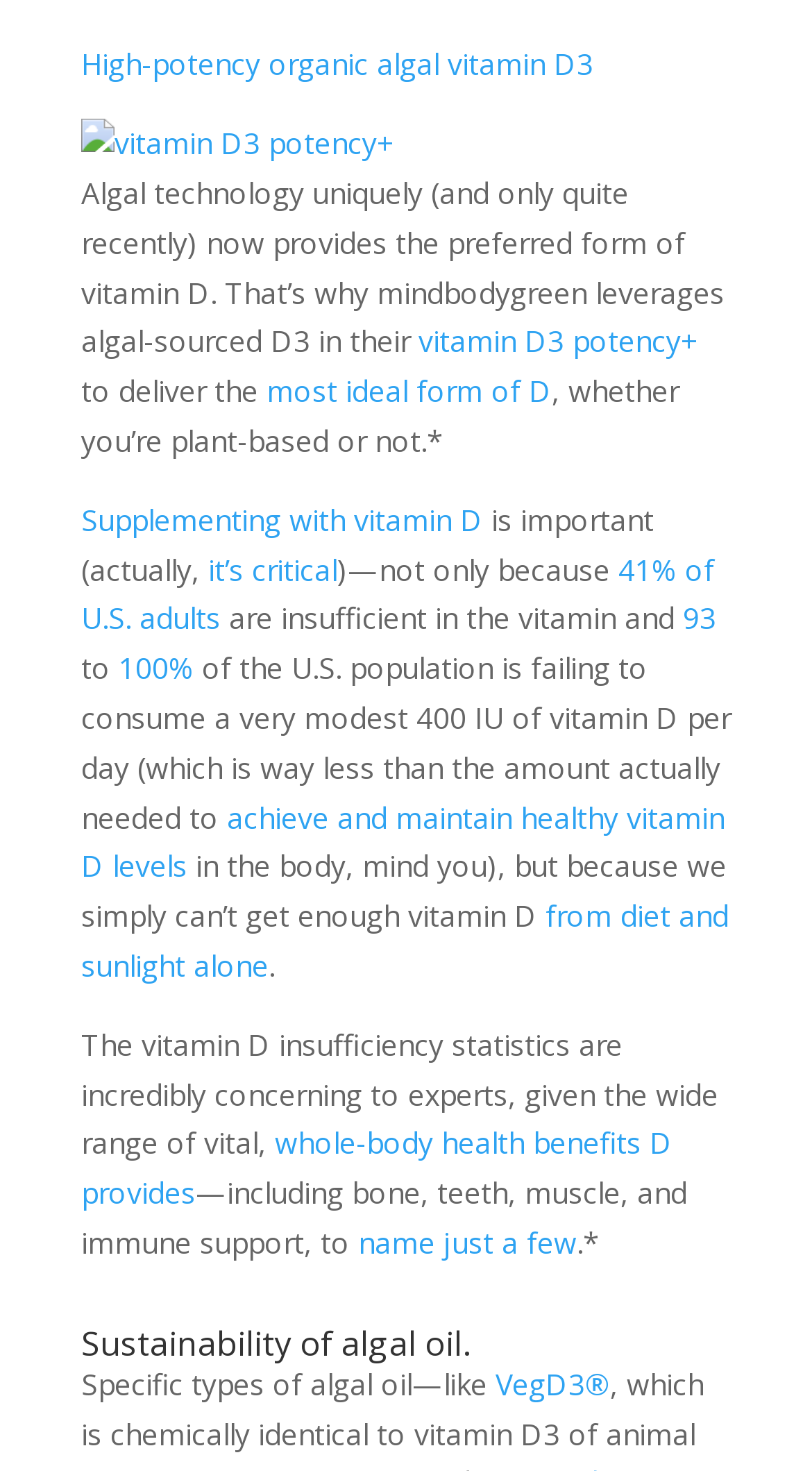Respond to the question below with a single word or phrase:
What is the name of the specific type of algal oil mentioned?

VegD3